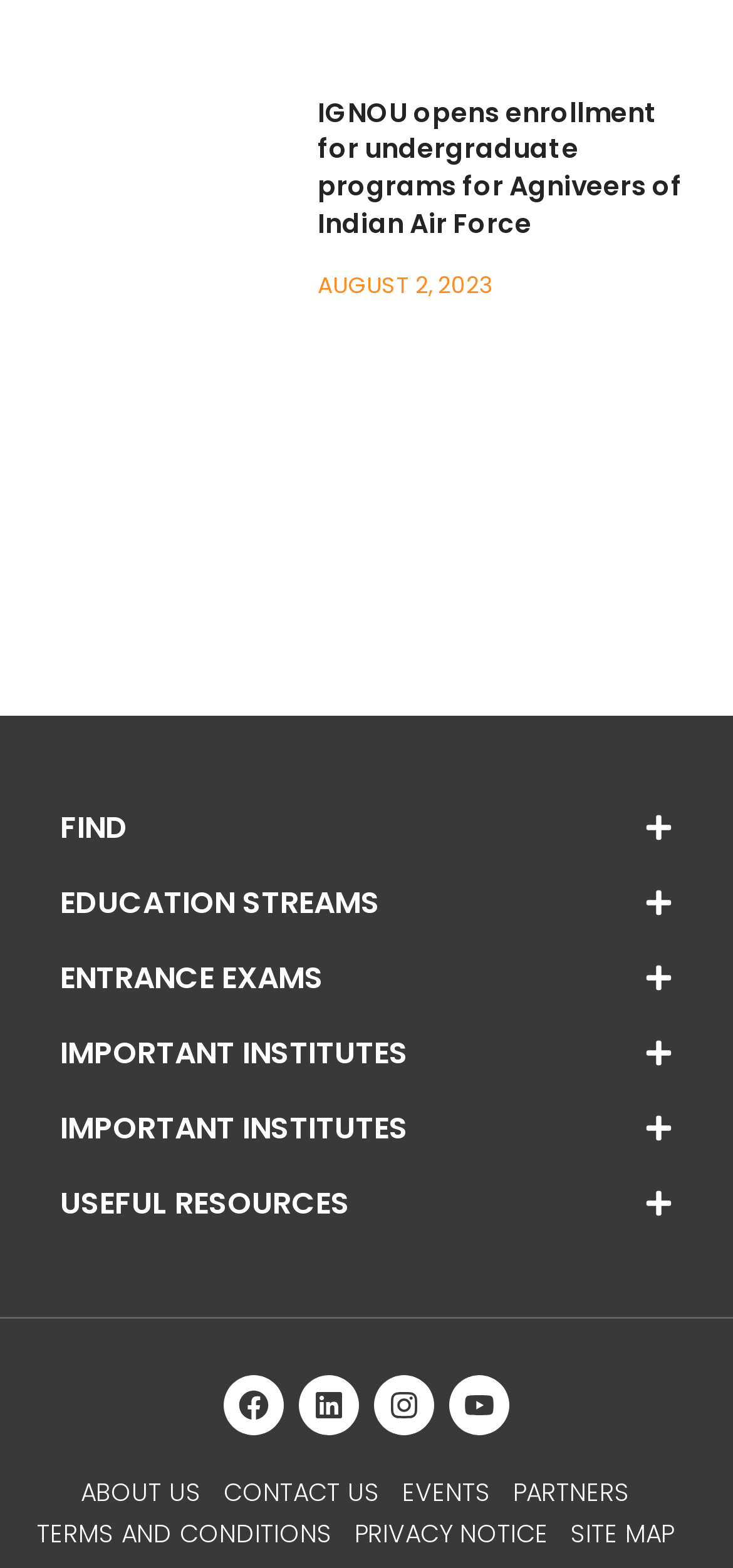What is the position of the 'CONTACT US' link?
Please answer the question with a single word or phrase, referencing the image.

Middle